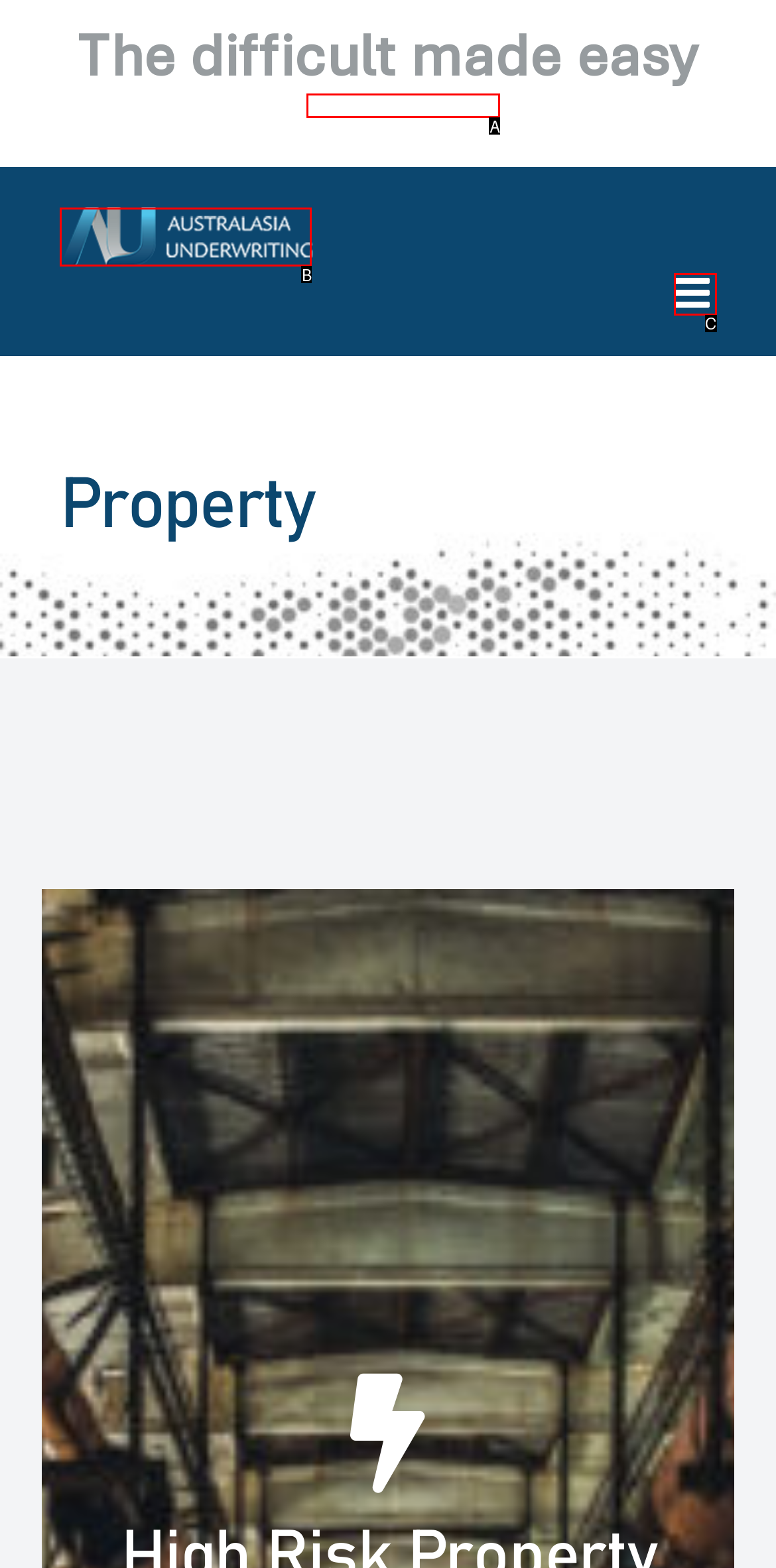Determine the UI element that matches the description: aria-label="Toggle mobile menu"
Answer with the letter from the given choices.

C